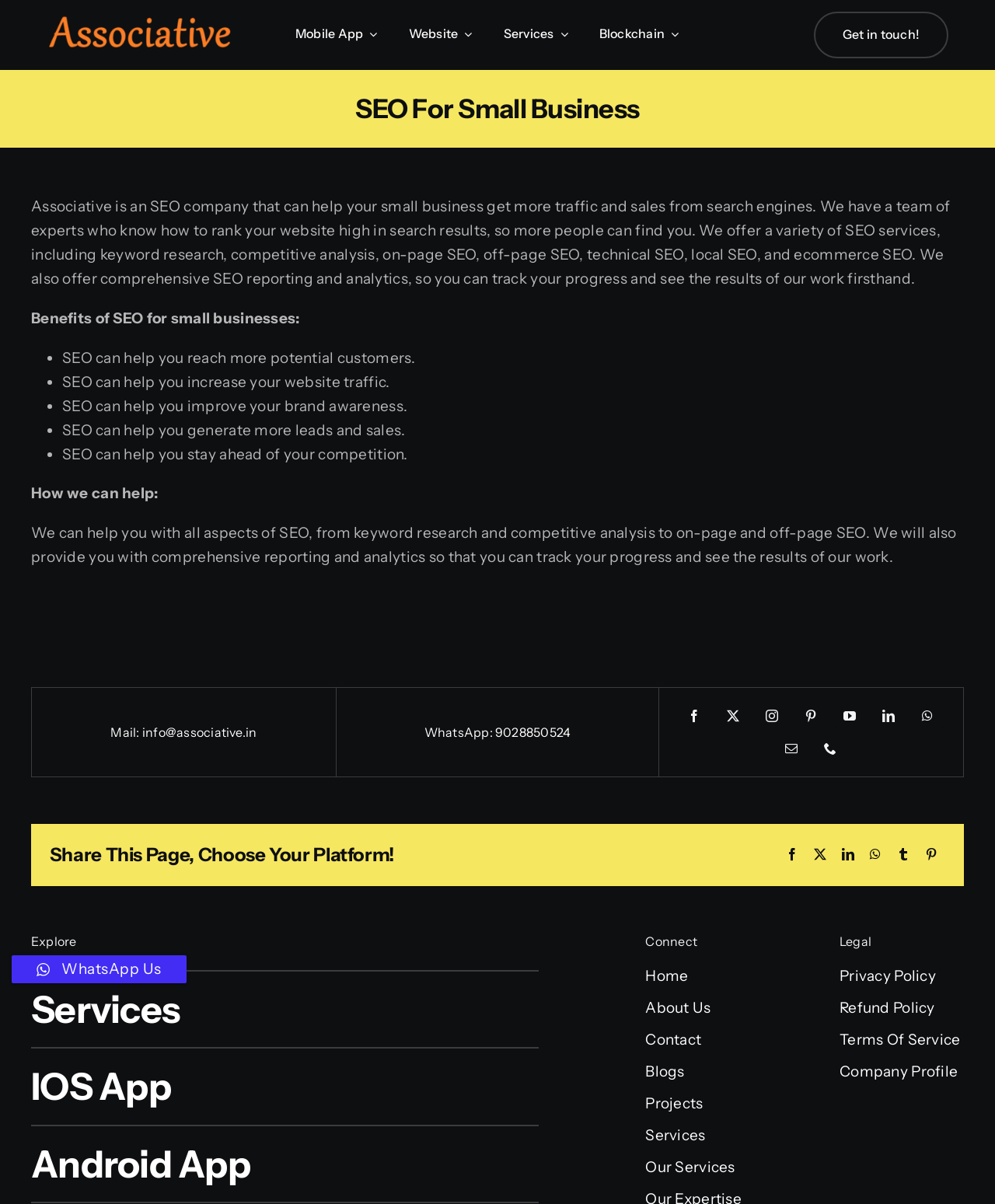Generate an in-depth caption that captures all aspects of the webpage.

The webpage is about Associative, an SEO company that helps small businesses increase their online presence. At the top of the page, there is a navigation bar with links to various services, including Mobile App, Website, Services, and Blockchain. Below the navigation bar, there is a section with the company's logo and a brief description of their services.

The main content of the page is divided into several sections. The first section explains the benefits of SEO for small businesses, including increasing website traffic, improving brand awareness, and generating more leads and sales. This section is followed by a list of services offered by Associative, including keyword research, competitive analysis, on-page and off-page SEO, and comprehensive reporting and analytics.

The next section provides more information on how Associative can help small businesses with their SEO needs. This section is followed by a call-to-action, encouraging visitors to get in touch with the company.

At the bottom of the page, there is a footer section with links to various social media platforms, including Facebook, Twitter, Instagram, and LinkedIn. There are also links to the company's contact information, including email and phone number.

On the right side of the page, there is a sidebar with links to various pages, including Services, IOS App, and Android App. There is also a section with links to legal pages, including Privacy Policy, Refund Policy, and Terms of Service.

Throughout the page, there are several images and icons, including the company's logo, social media icons, and a WhatsApp icon. The page also has a "Go to Top" button at the bottom right corner, allowing visitors to easily navigate back to the top of the page.